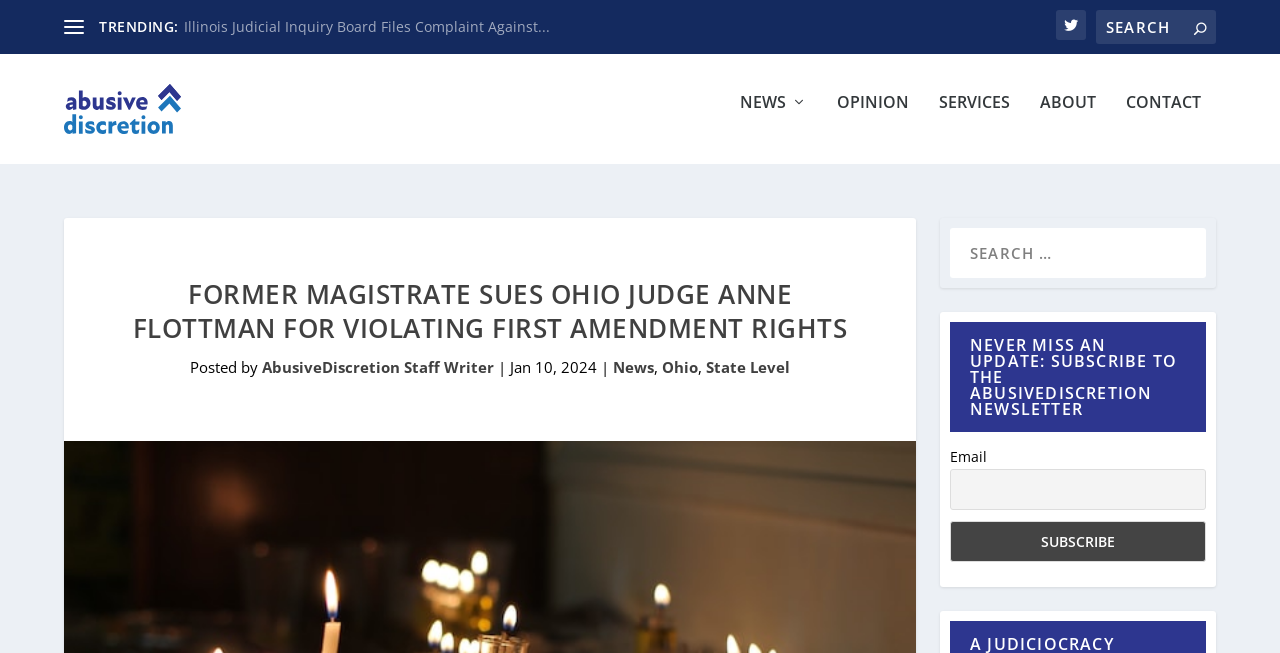Determine the bounding box coordinates of the target area to click to execute the following instruction: "Read the opinion section."

[0.654, 0.165, 0.71, 0.273]